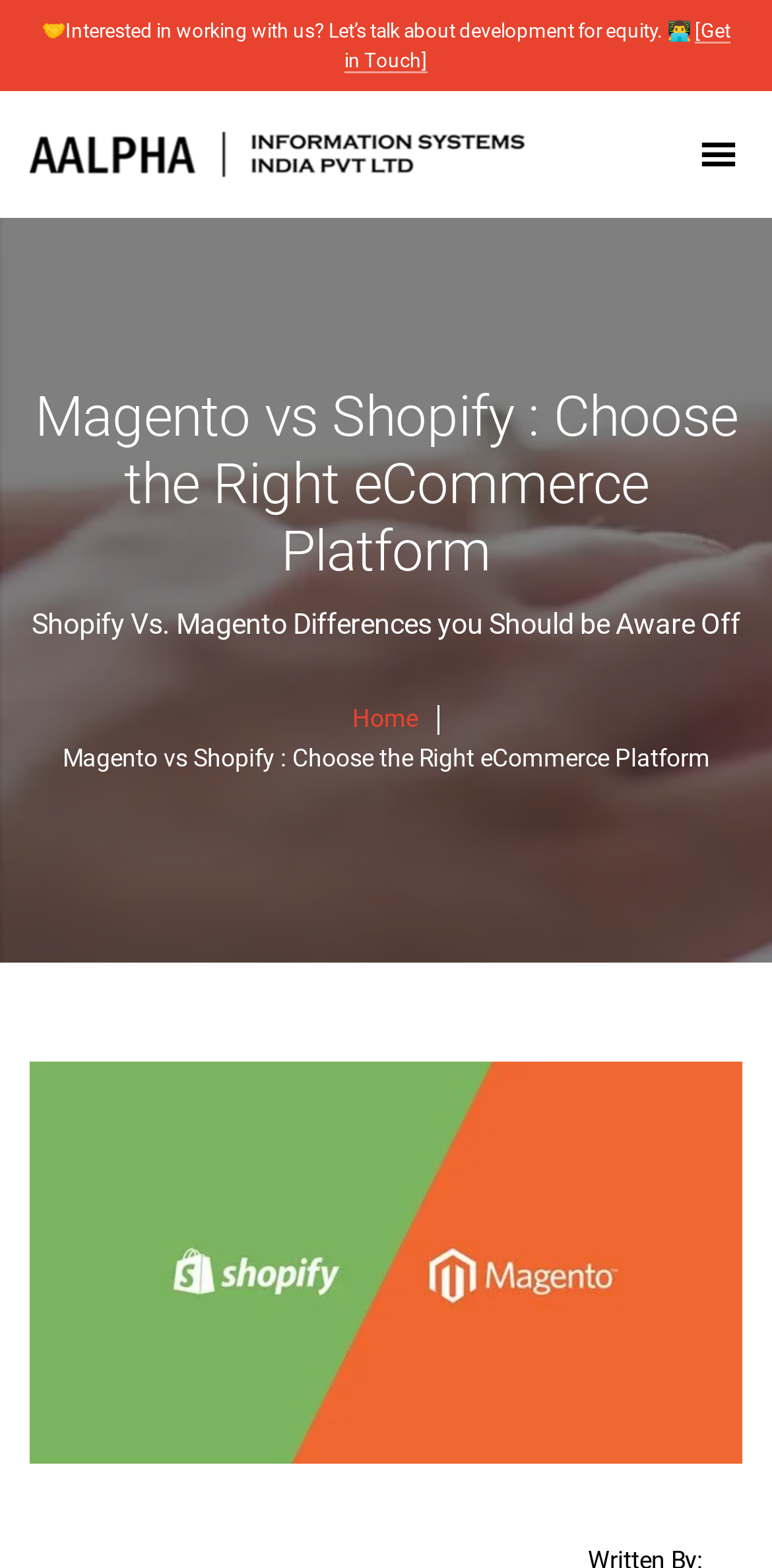What is the topic of the webpage?
Offer a detailed and exhaustive answer to the question.

Based on the webpage's title and headings, it is clear that the topic of the webpage is a comparison between Magento and Shopify, two eCommerce platforms.